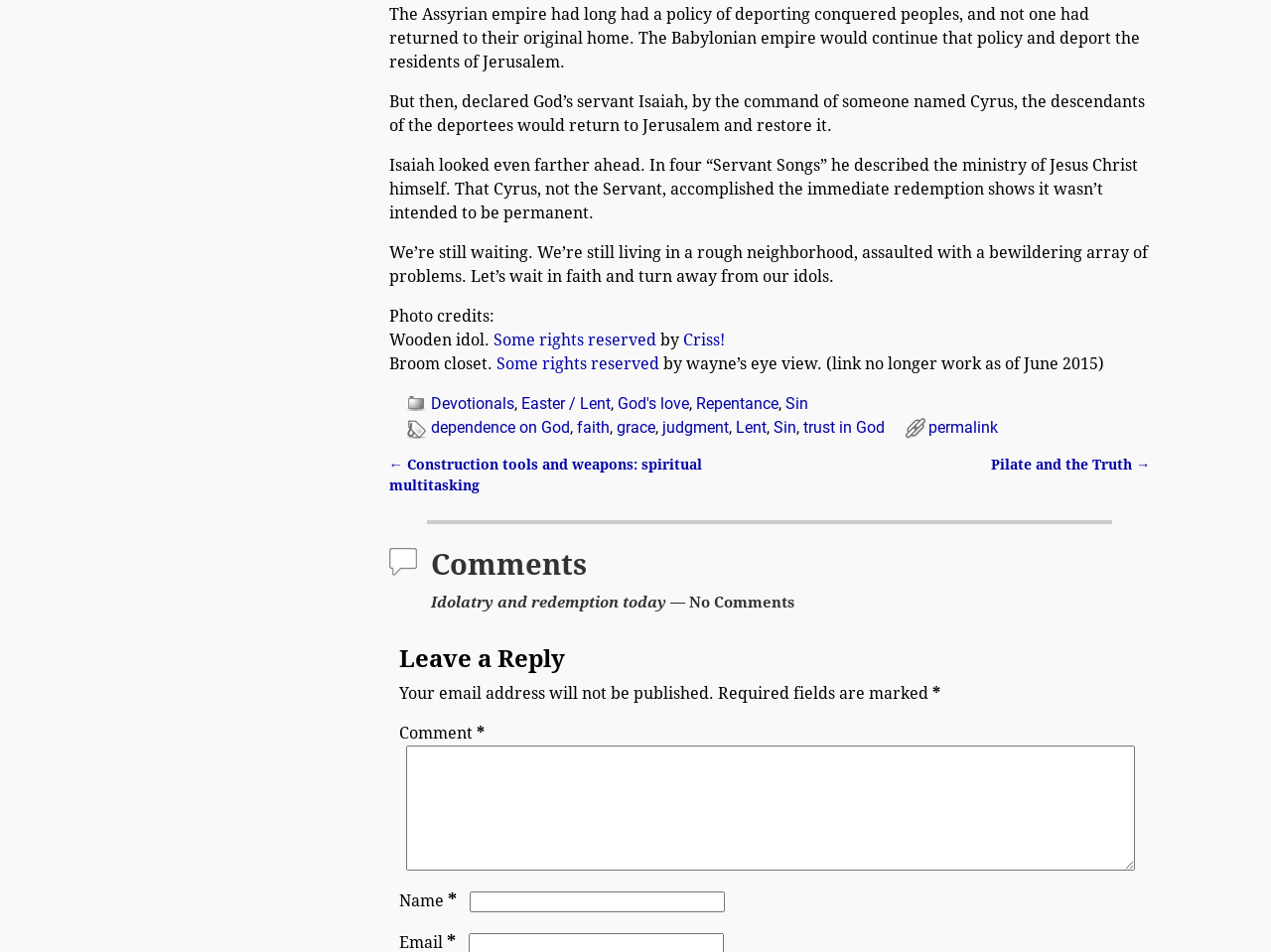Answer the following in one word or a short phrase: 
What is the topic of the article?

Idolatry and redemption